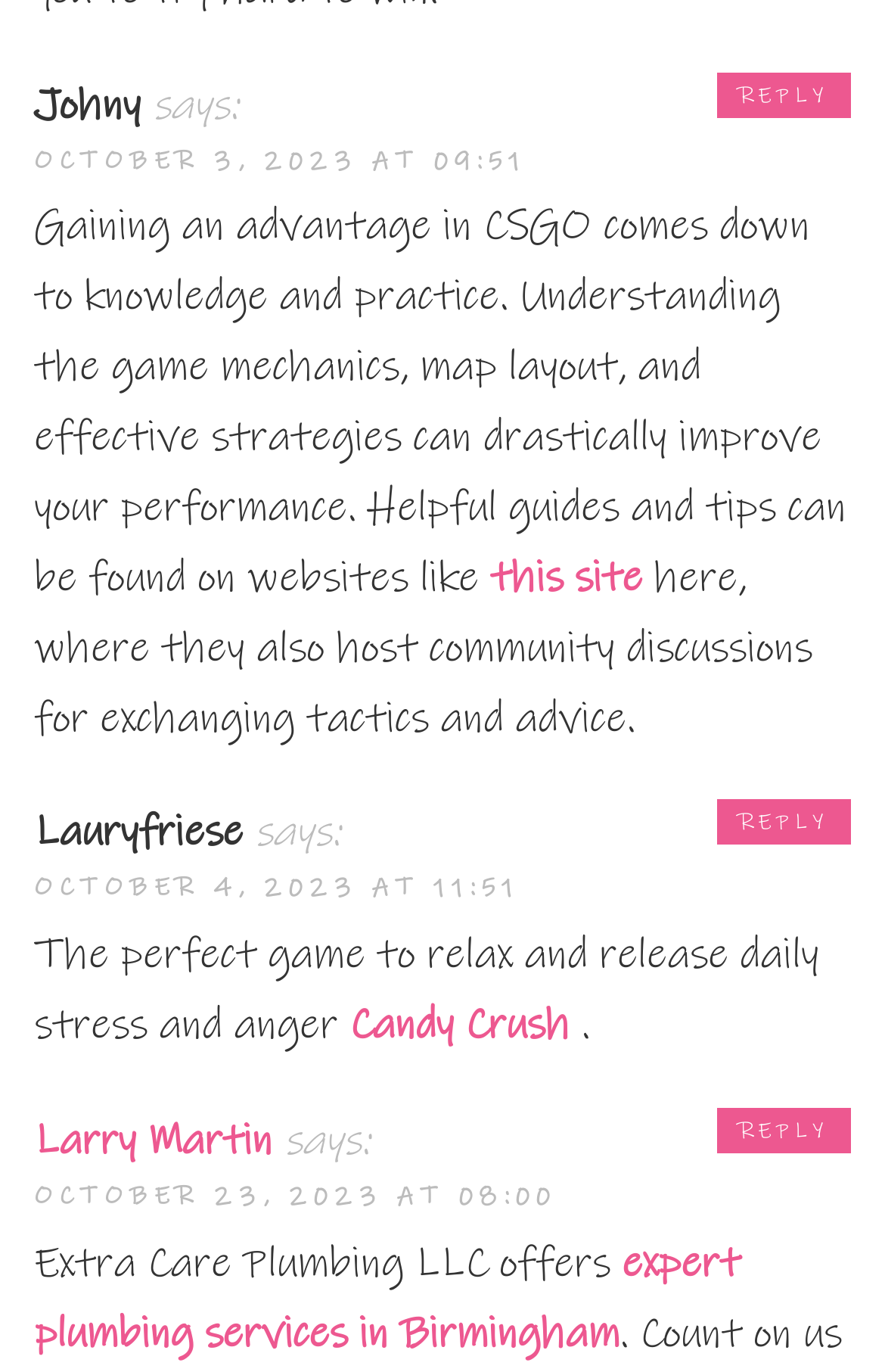Determine the bounding box coordinates for the clickable element required to fulfill the instruction: "Check out Candy Crush". Provide the coordinates as four float numbers between 0 and 1, i.e., [left, top, right, bottom].

[0.395, 0.728, 0.644, 0.766]